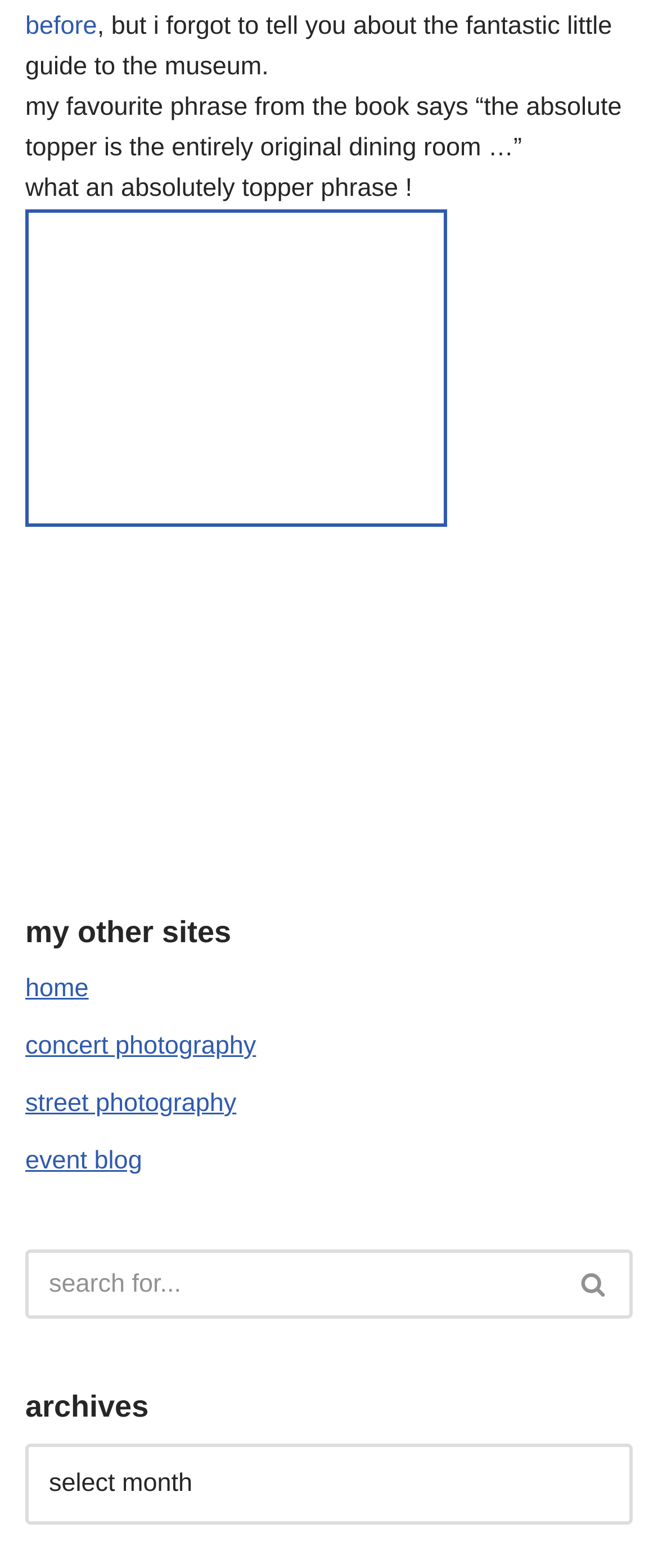Give a short answer using one word or phrase for the question:
What is the name of the section below the photography categories?

archives